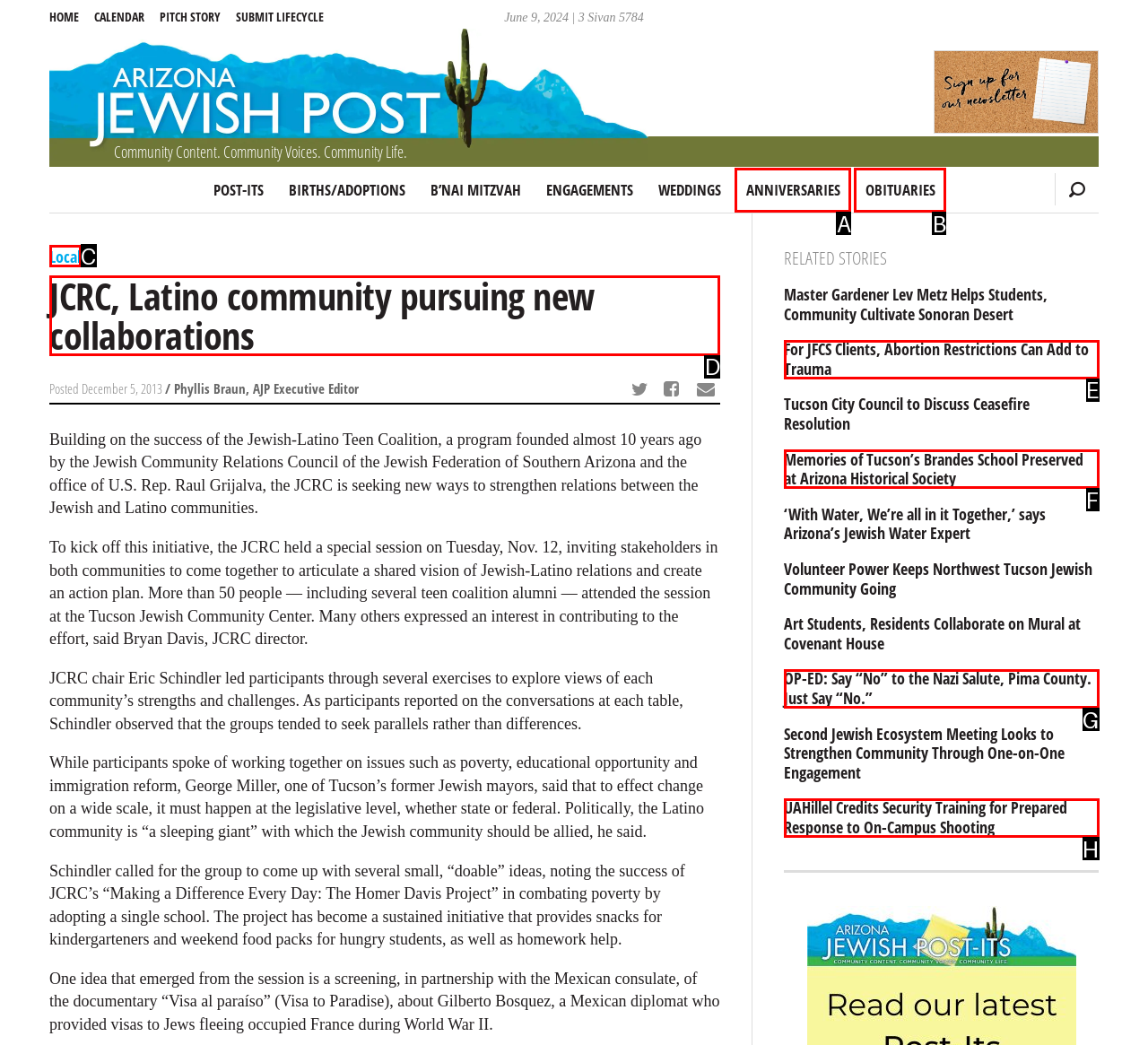Choose the HTML element that should be clicked to achieve this task: Read the article 'JCRC, Latino community pursuing new collaborations'
Respond with the letter of the correct choice.

D